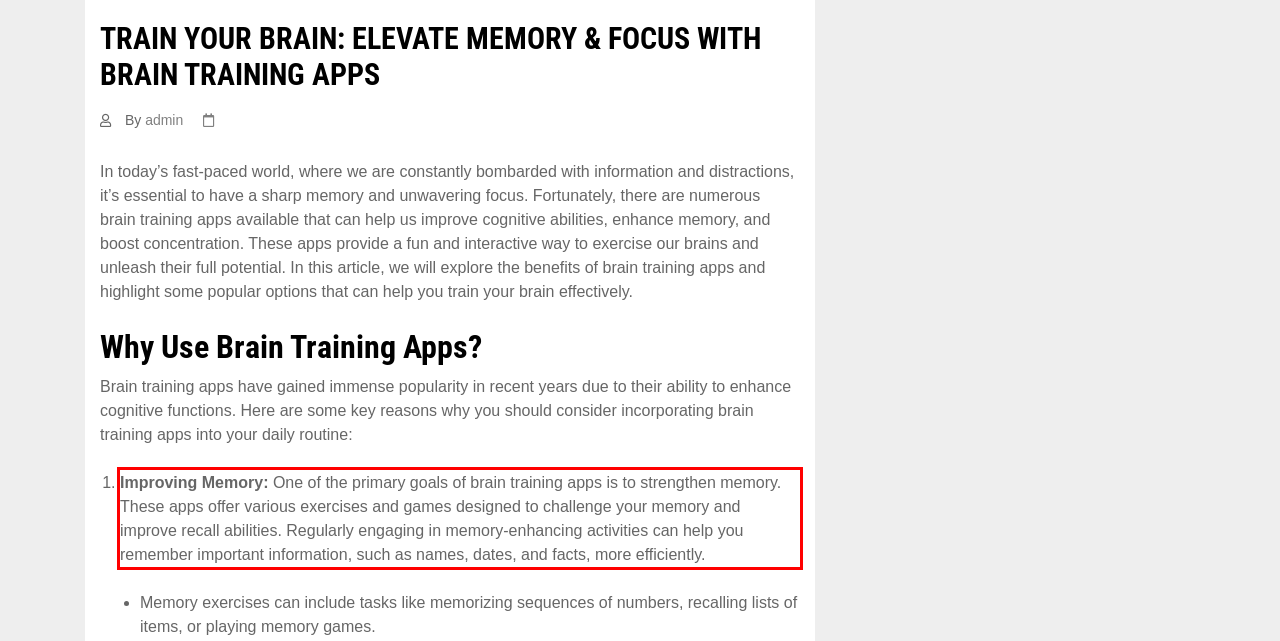Please extract the text content from the UI element enclosed by the red rectangle in the screenshot.

Improving Memory: One of the primary goals of brain training apps is to strengthen memory. These apps offer various exercises and games designed to challenge your memory and improve recall abilities. Regularly engaging in memory-enhancing activities can help you remember important information, such as names, dates, and facts, more efficiently.